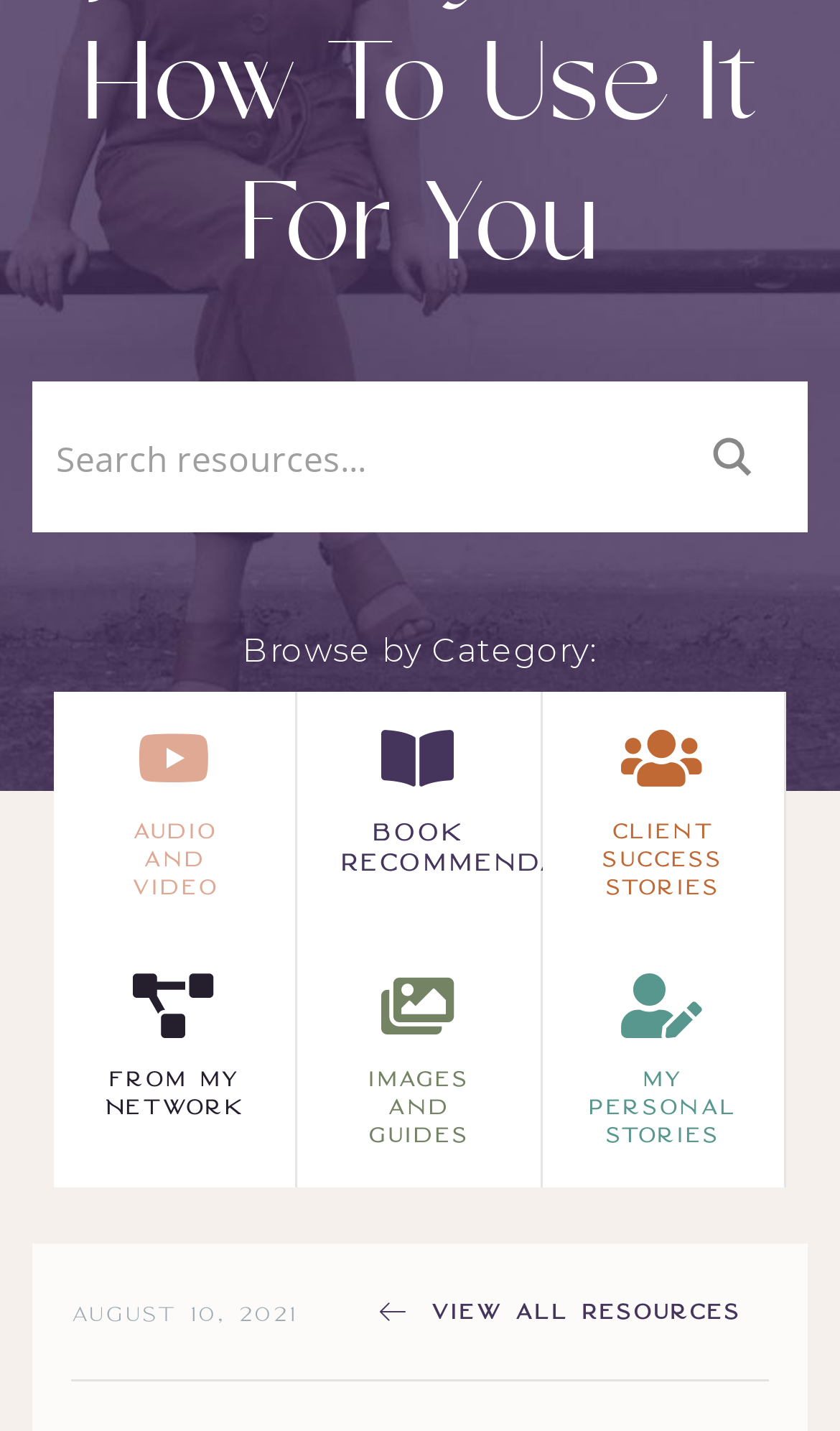Locate the bounding box of the UI element with the following description: "Book Recommendations".

[0.355, 0.483, 0.645, 0.657]